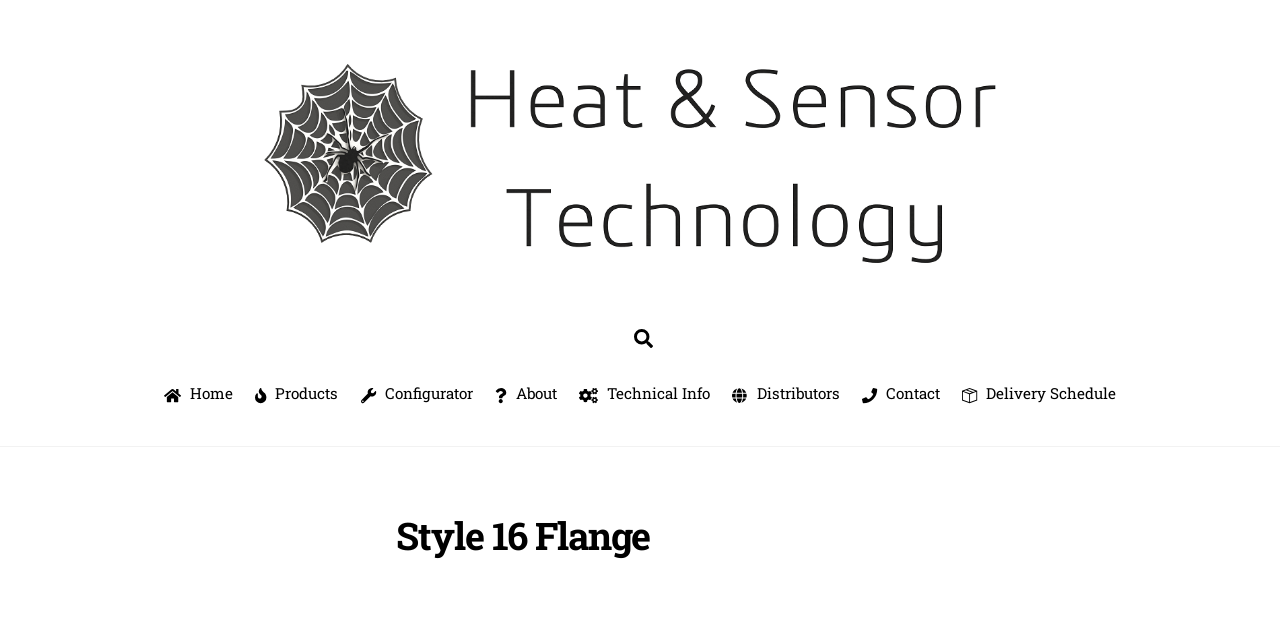Answer this question in one word or a short phrase: How many sections are there in the main navigation?

9